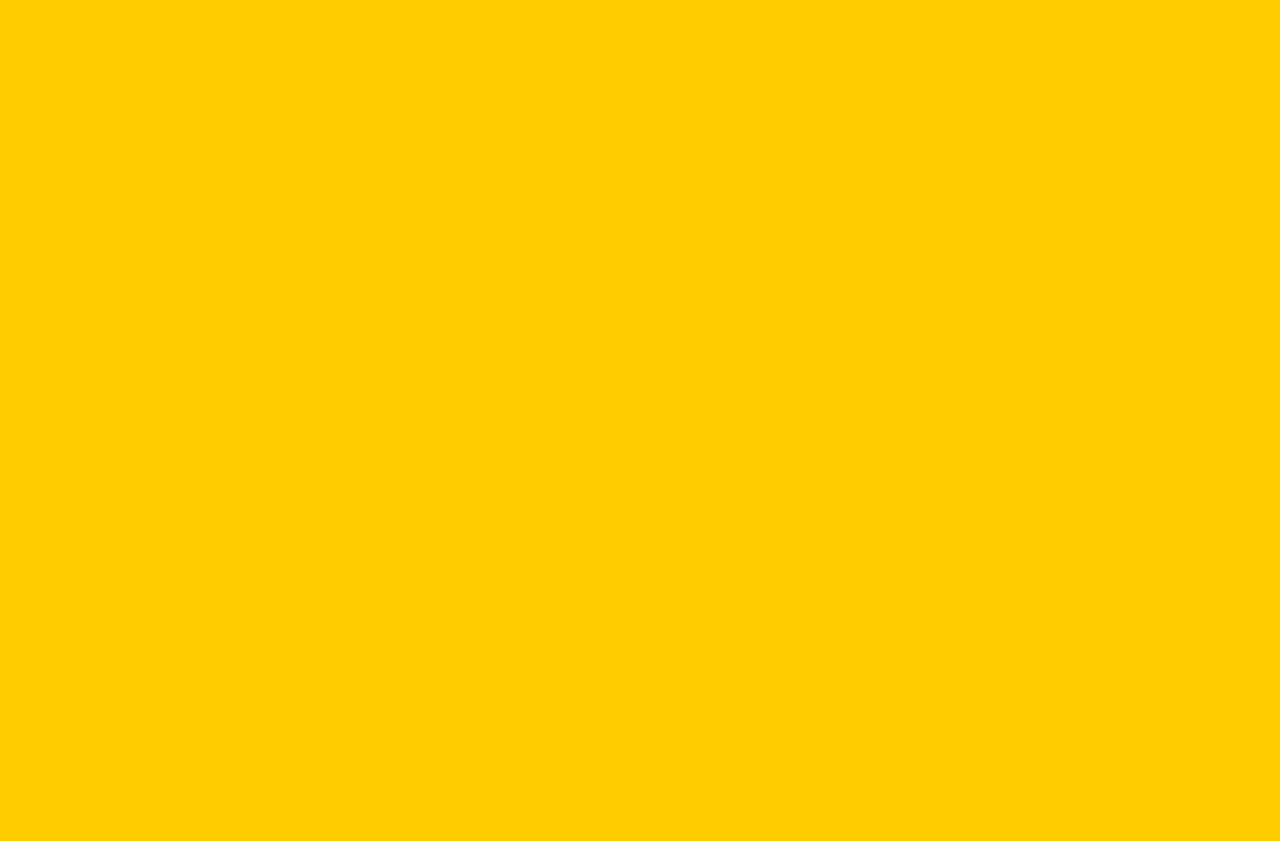Please specify the bounding box coordinates of the region to click in order to perform the following instruction: "Read the 'Family Medicine' heading".

None